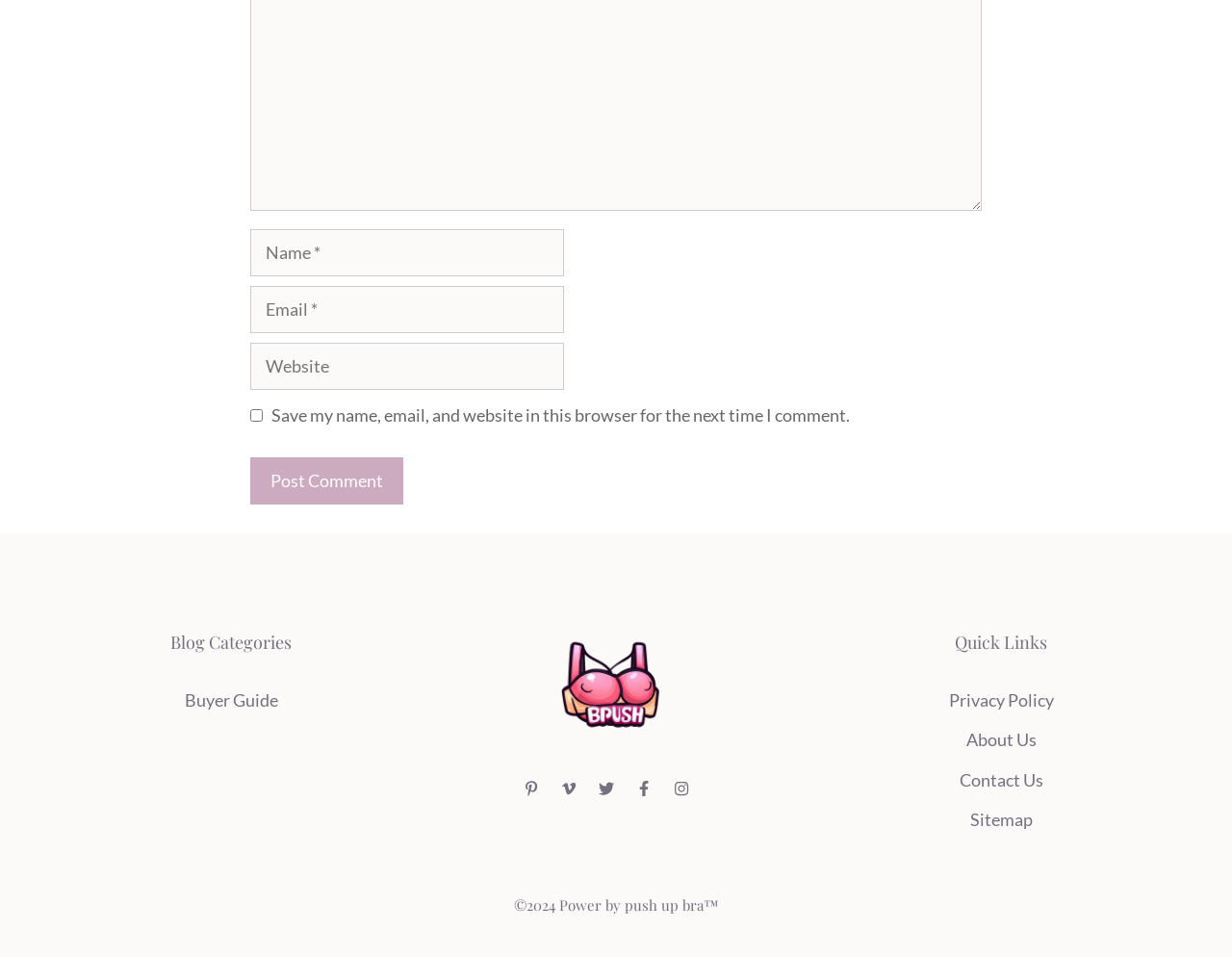Identify and provide the bounding box coordinates of the UI element described: "parent_node: Comment name="url" placeholder="Website"". The coordinates should be formatted as [left, top, right, bottom], with each number being a float between 0 and 1.

[0.203, 0.359, 0.458, 0.408]